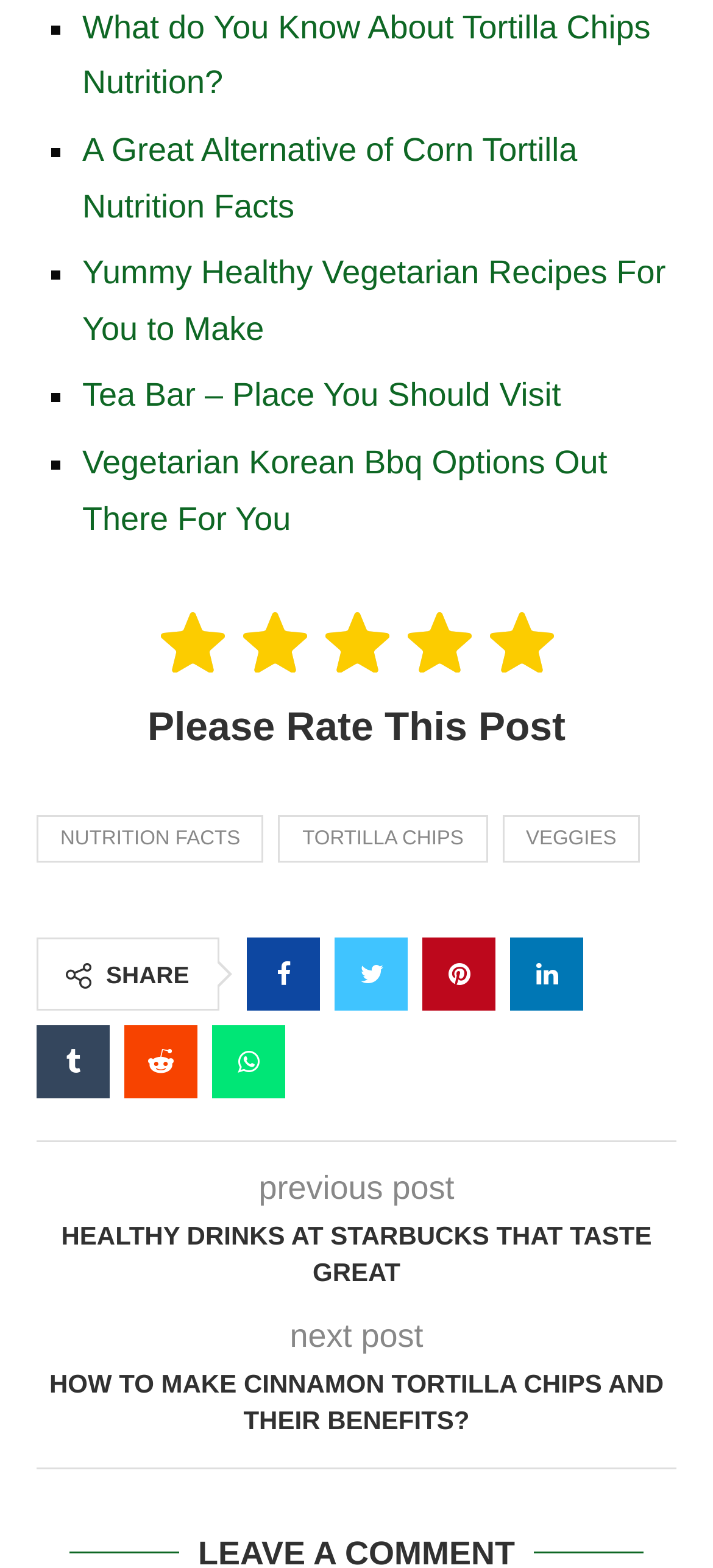Please identify the bounding box coordinates of the element I should click to complete this instruction: 'Share on Facebook'. The coordinates should be given as four float numbers between 0 and 1, like this: [left, top, right, bottom].

[0.347, 0.598, 0.45, 0.645]